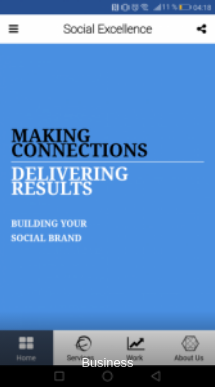What is the purpose of the 'BUILDING YOUR SOCIAL BRAND' section?
Please look at the screenshot and answer using one word or phrase.

Enhancing social media engagement